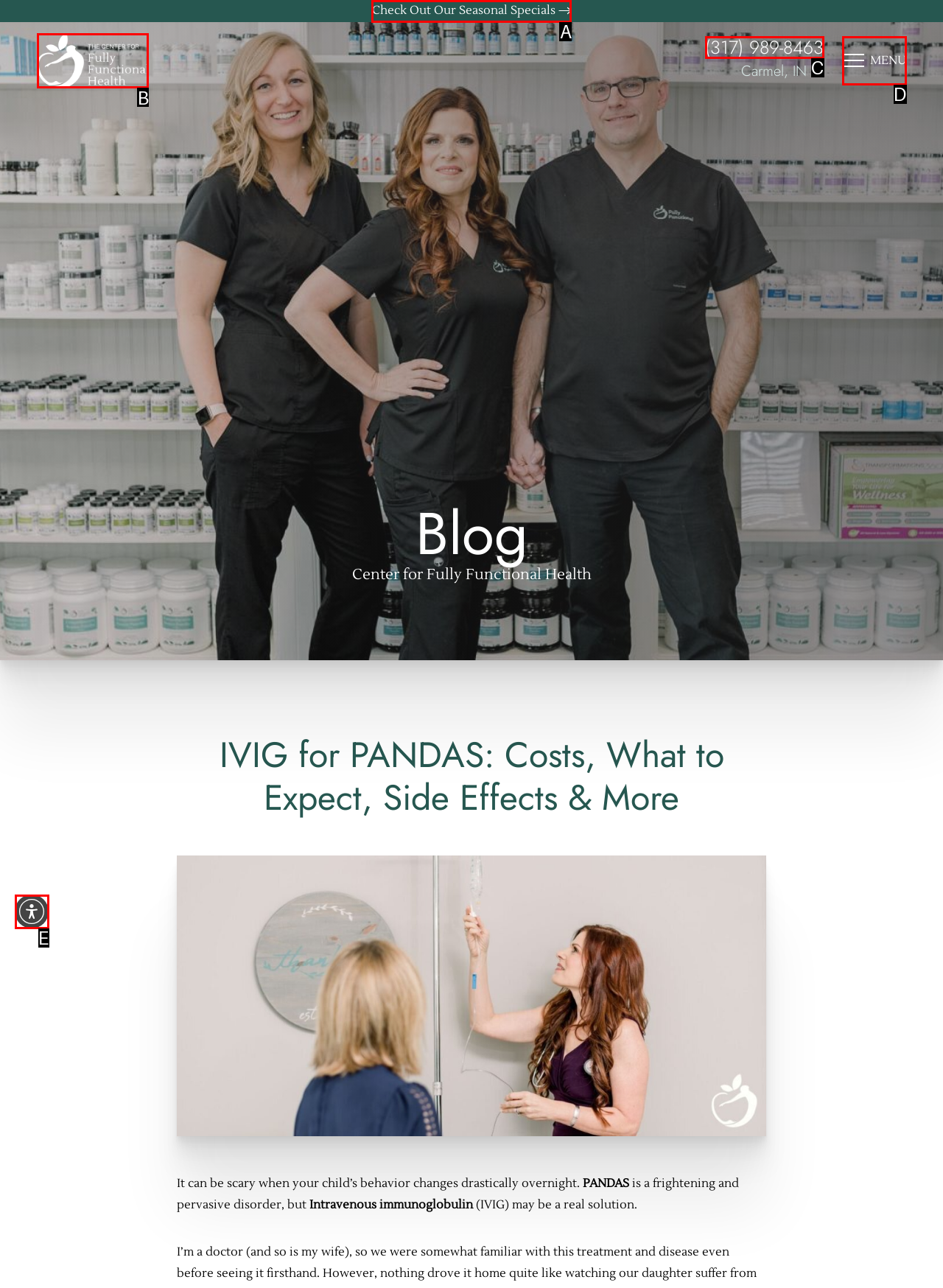Using the description: (317) 989-8463, find the best-matching HTML element. Indicate your answer with the letter of the chosen option.

C